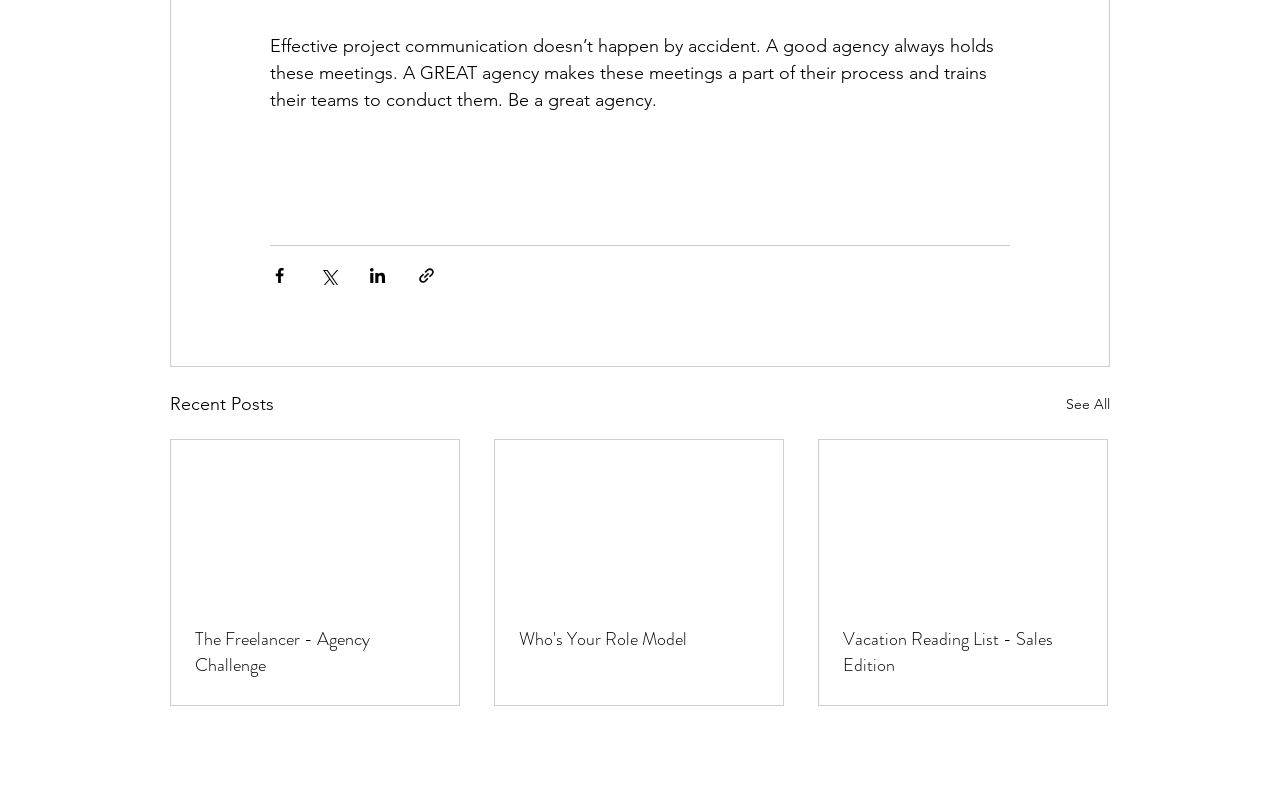Provide the bounding box for the UI element matching this description: "The Freelancer - Agency Challenge".

[0.152, 0.78, 0.34, 0.844]